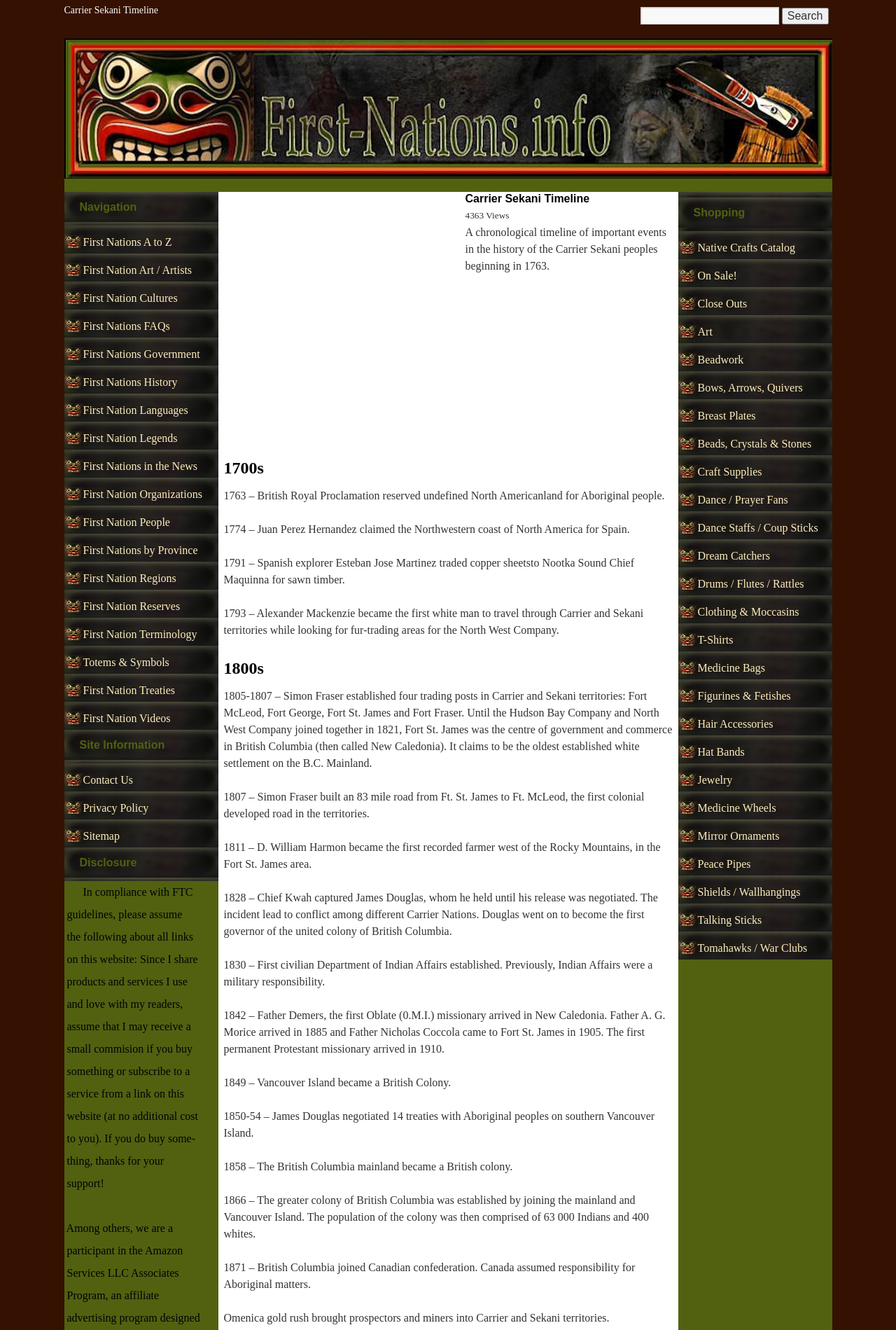Show me the bounding box coordinates of the clickable region to achieve the task as per the instruction: "Search".

[0.872, 0.006, 0.925, 0.018]